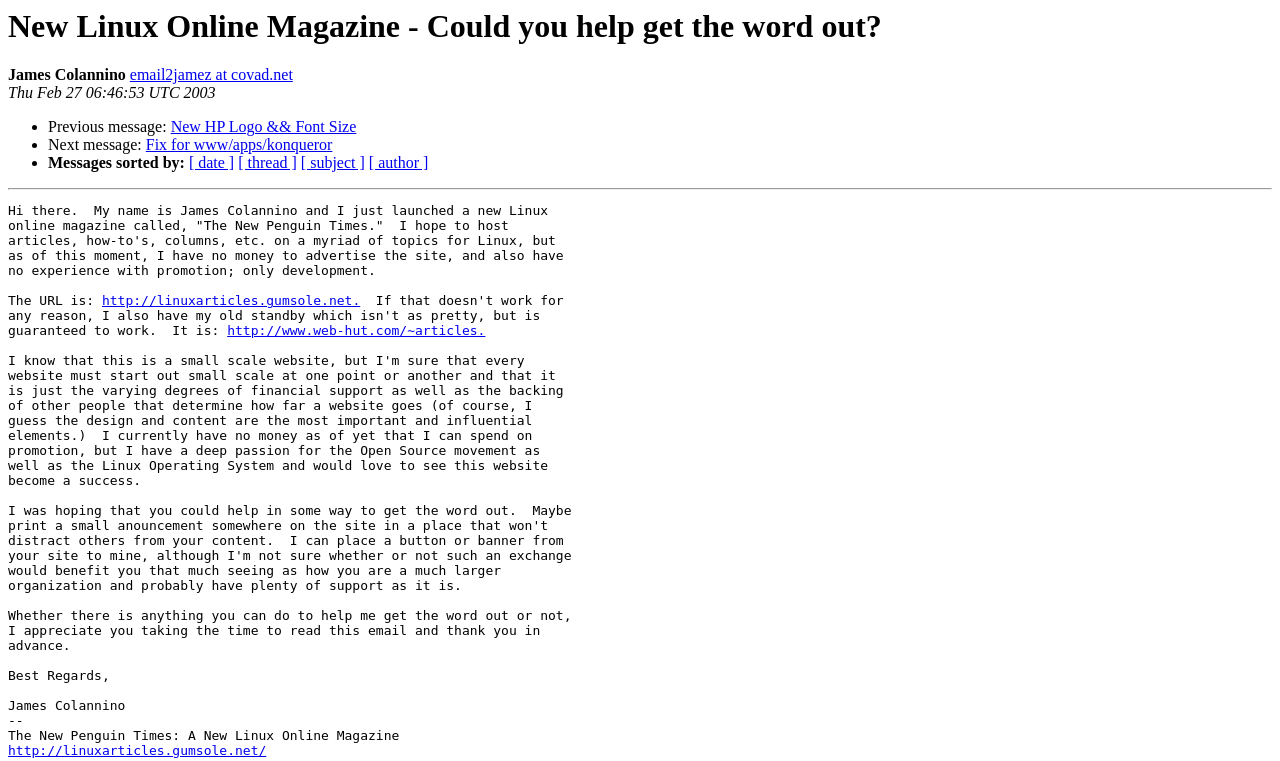What is the text of the webpage's headline?

New Linux Online Magazine - Could you help get the word out?